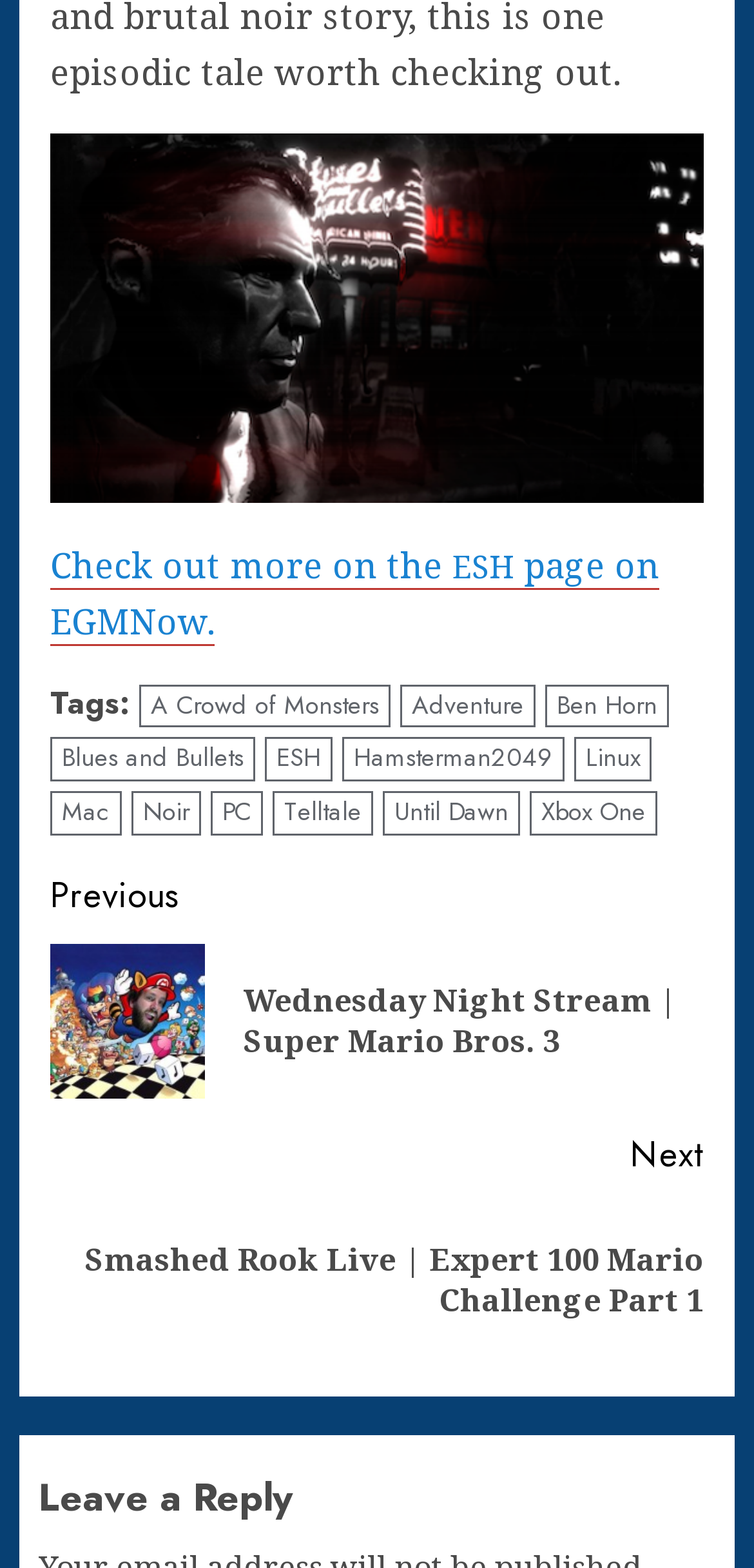Please indicate the bounding box coordinates for the clickable area to complete the following task: "Click on the link to view the previous post about Wednesday Night Stream.". The coordinates should be specified as four float numbers between 0 and 1, i.e., [left, top, right, bottom].

[0.067, 0.554, 0.933, 0.701]